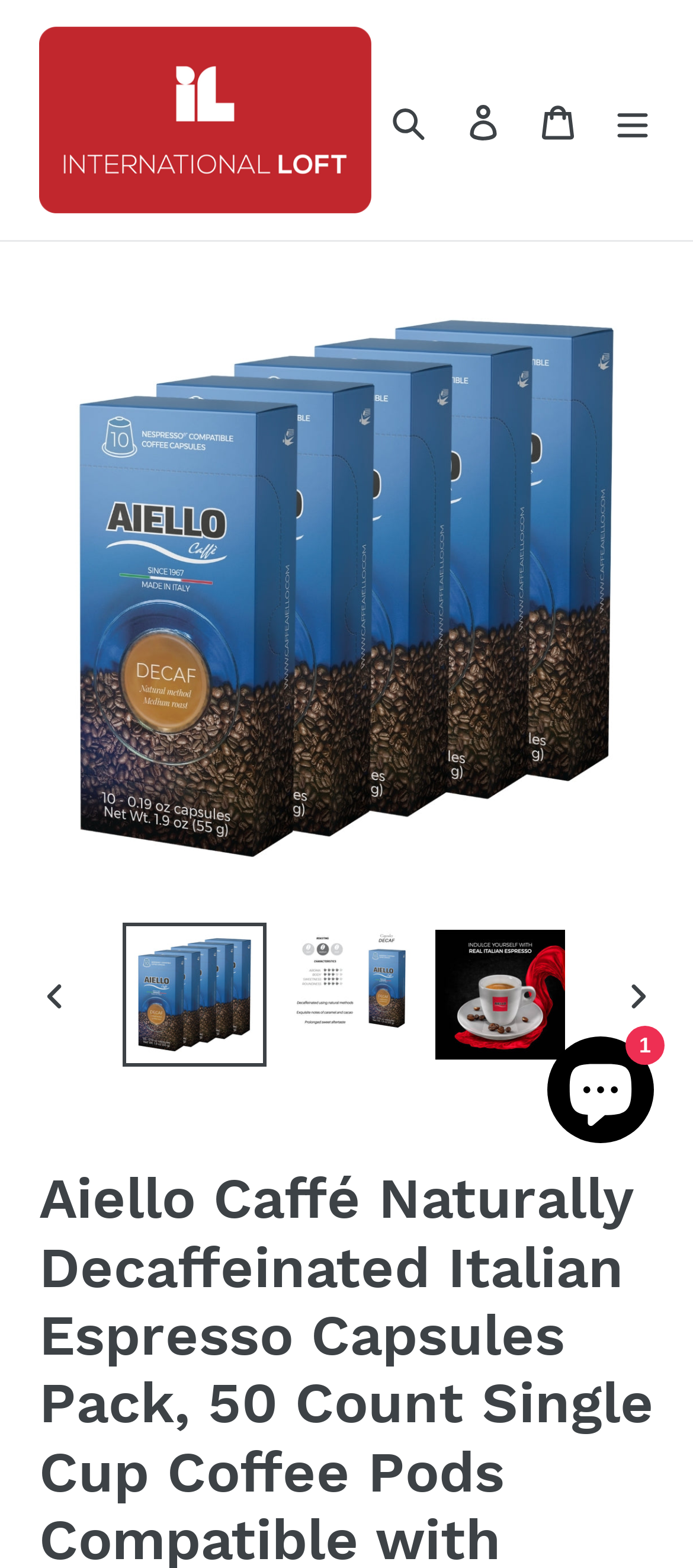Look at the image and give a detailed response to the following question: How many servings are in the pack?

According to the product description, the pack contains 5 packs of 10 convenient one-serve capsules, which means there are a total of 50 servings.